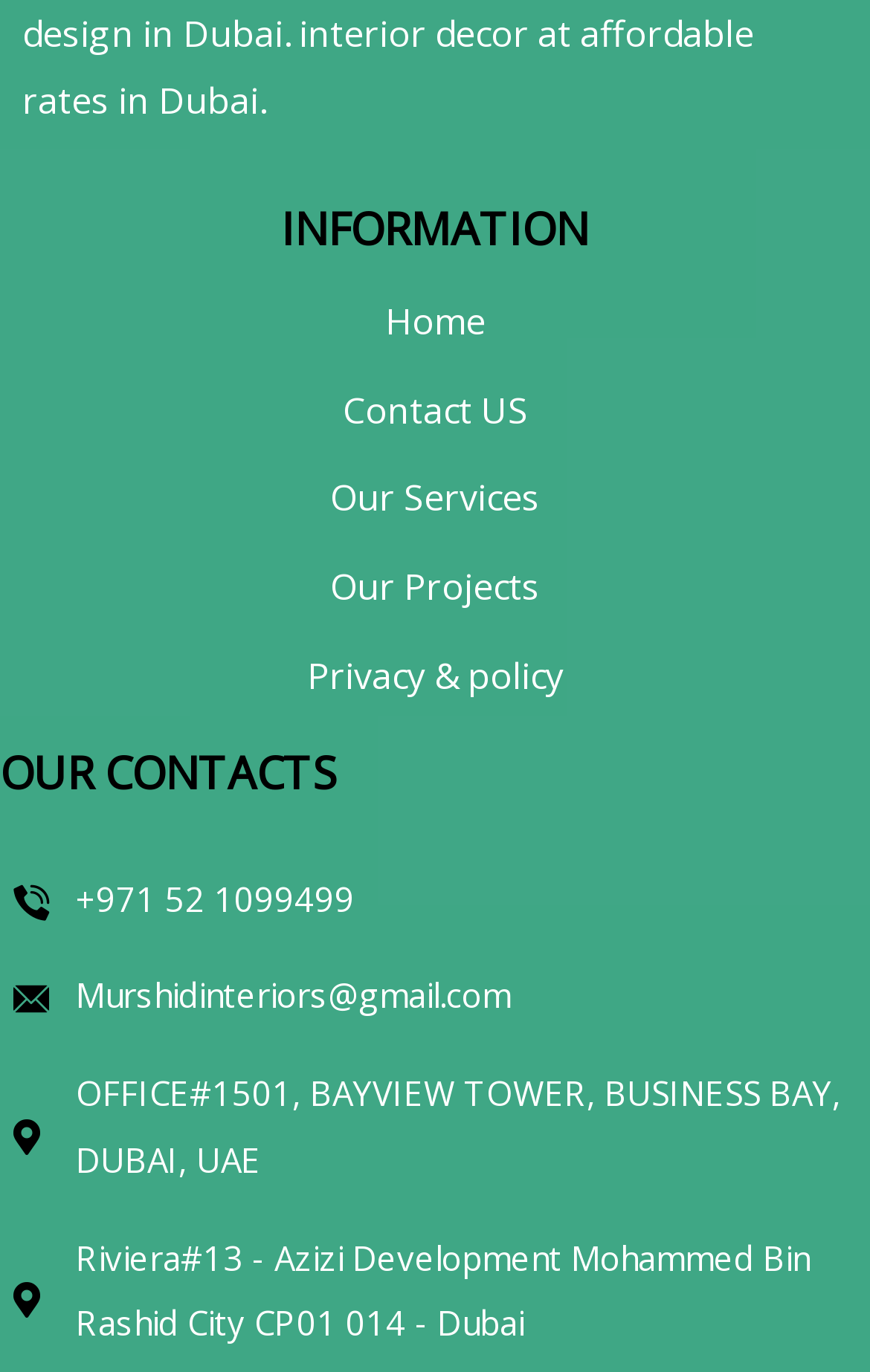Determine the bounding box coordinates of the element's region needed to click to follow the instruction: "go to home page". Provide these coordinates as four float numbers between 0 and 1, formatted as [left, top, right, bottom].

[0.046, 0.211, 0.954, 0.259]